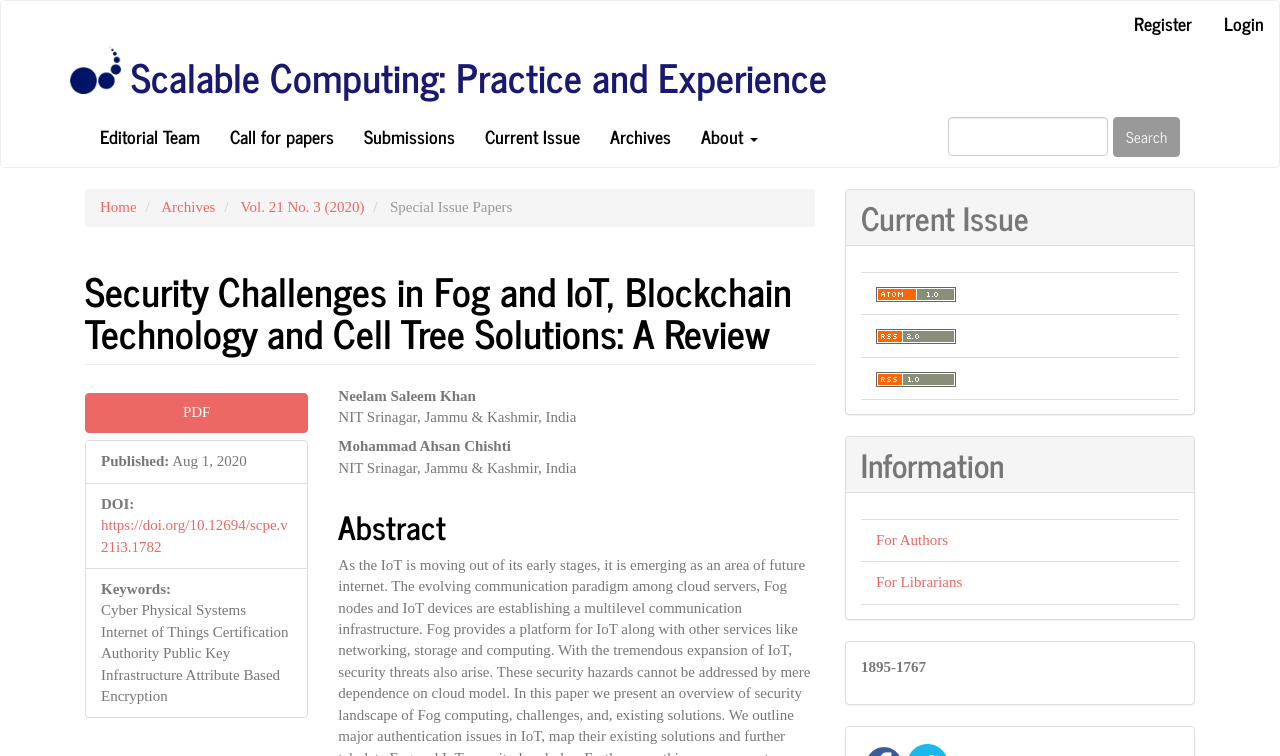Determine the bounding box coordinates for the clickable element required to fulfill the instruction: "Register an account". Provide the coordinates as four float numbers between 0 and 1, i.e., [left, top, right, bottom].

[0.874, 0.001, 0.943, 0.062]